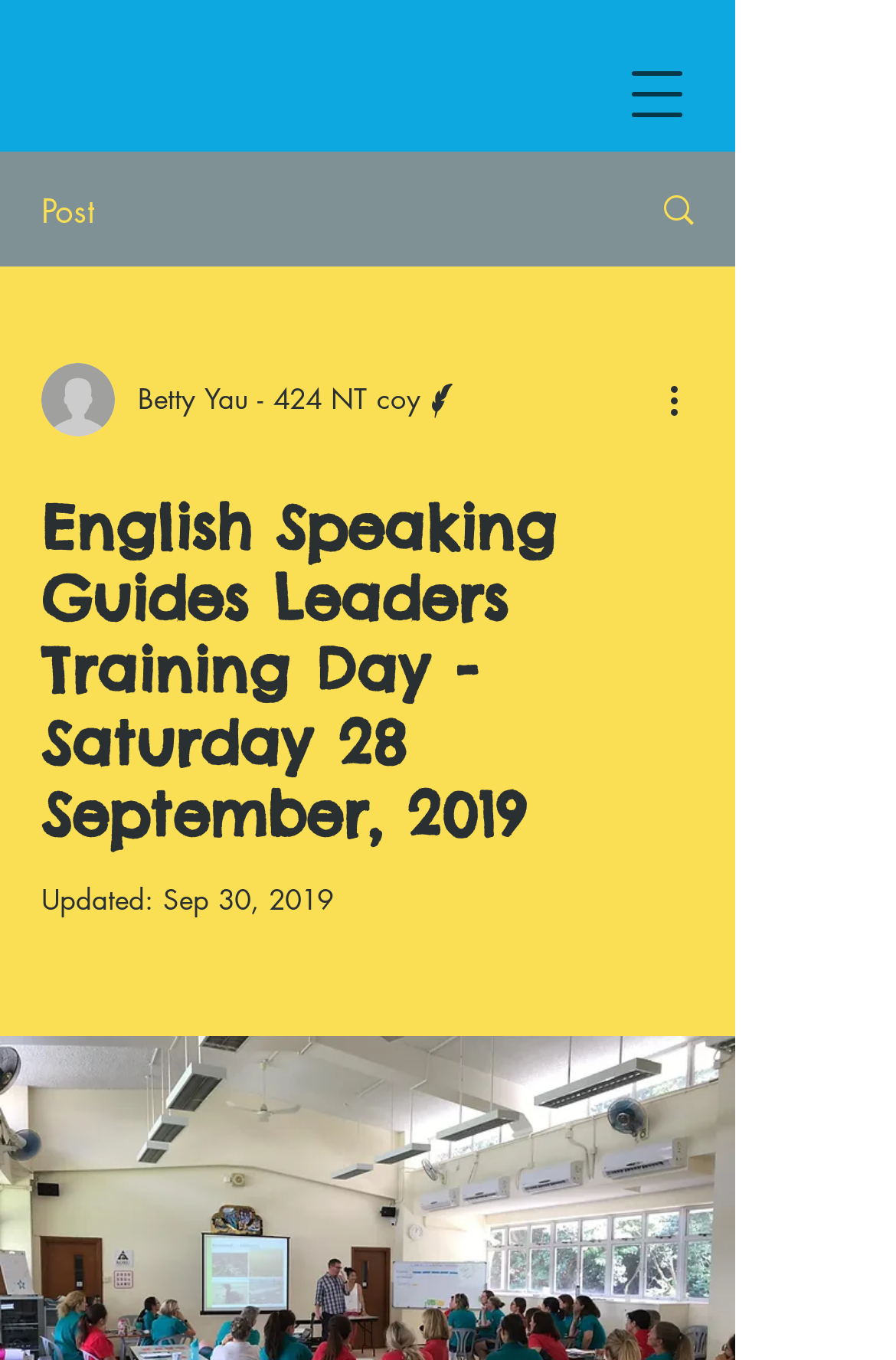Please answer the following question using a single word or phrase: 
Who is the writer of the post?

Betty Yau